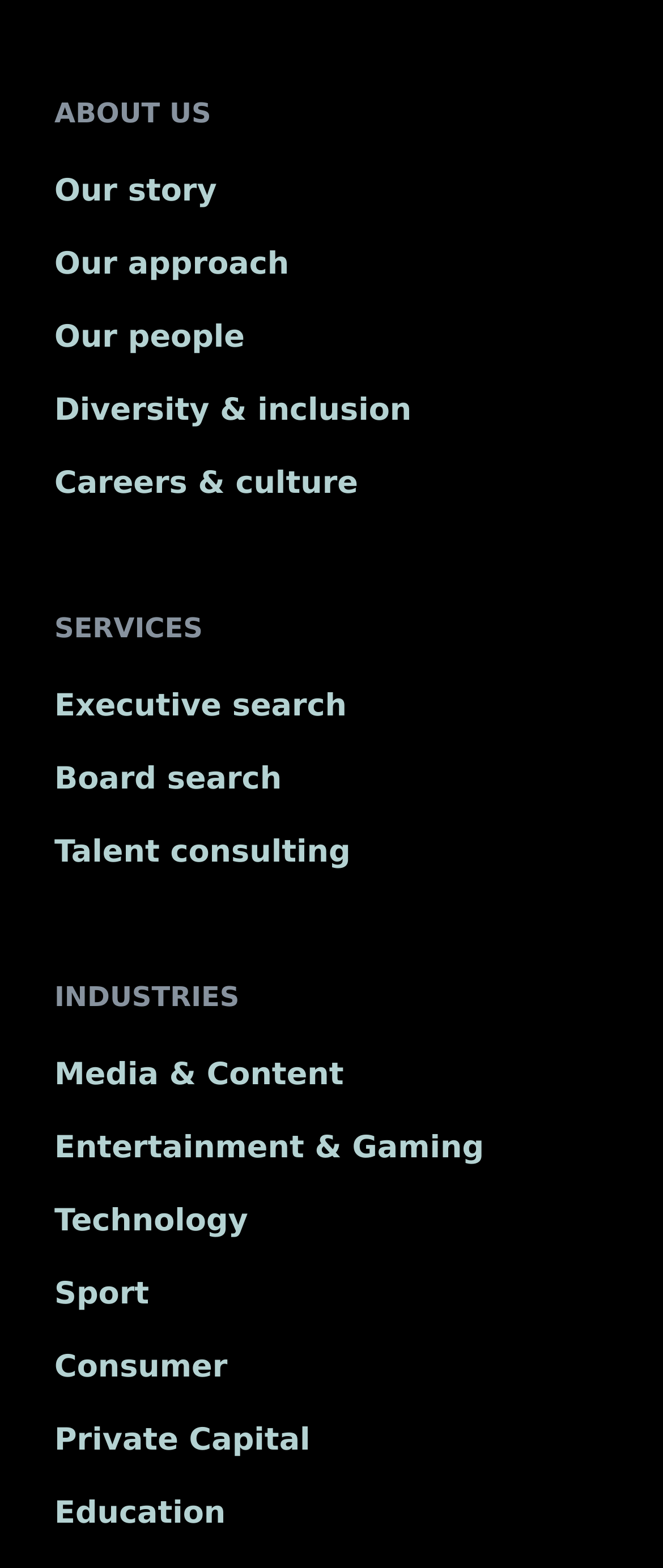From the screenshot, find the bounding box of the UI element matching this description: "flowingmotion". Supply the bounding box coordinates in the form [left, top, right, bottom], each a float between 0 and 1.

None